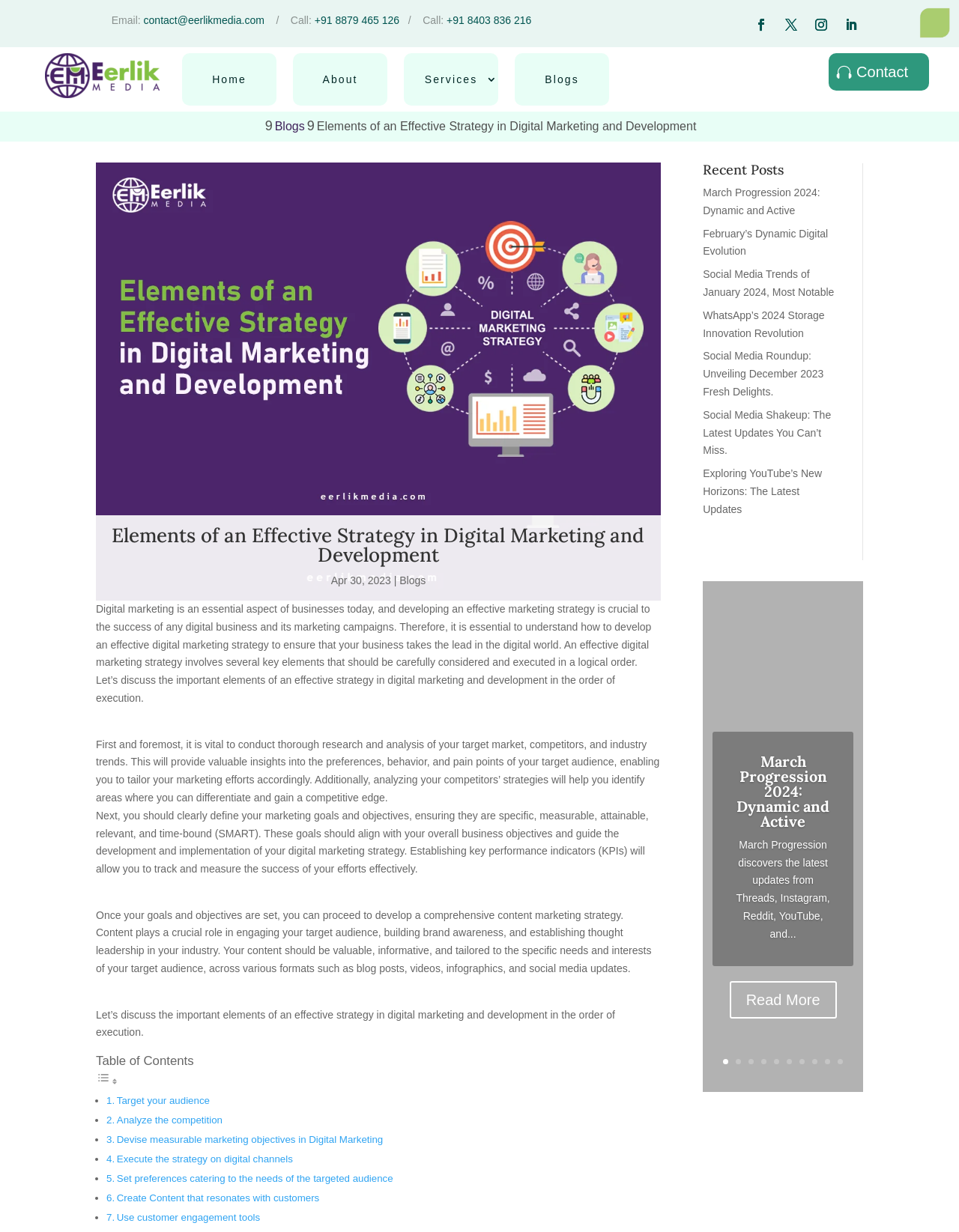Find the bounding box coordinates of the element I should click to carry out the following instruction: "Click on the link 'Bahamas'".

None